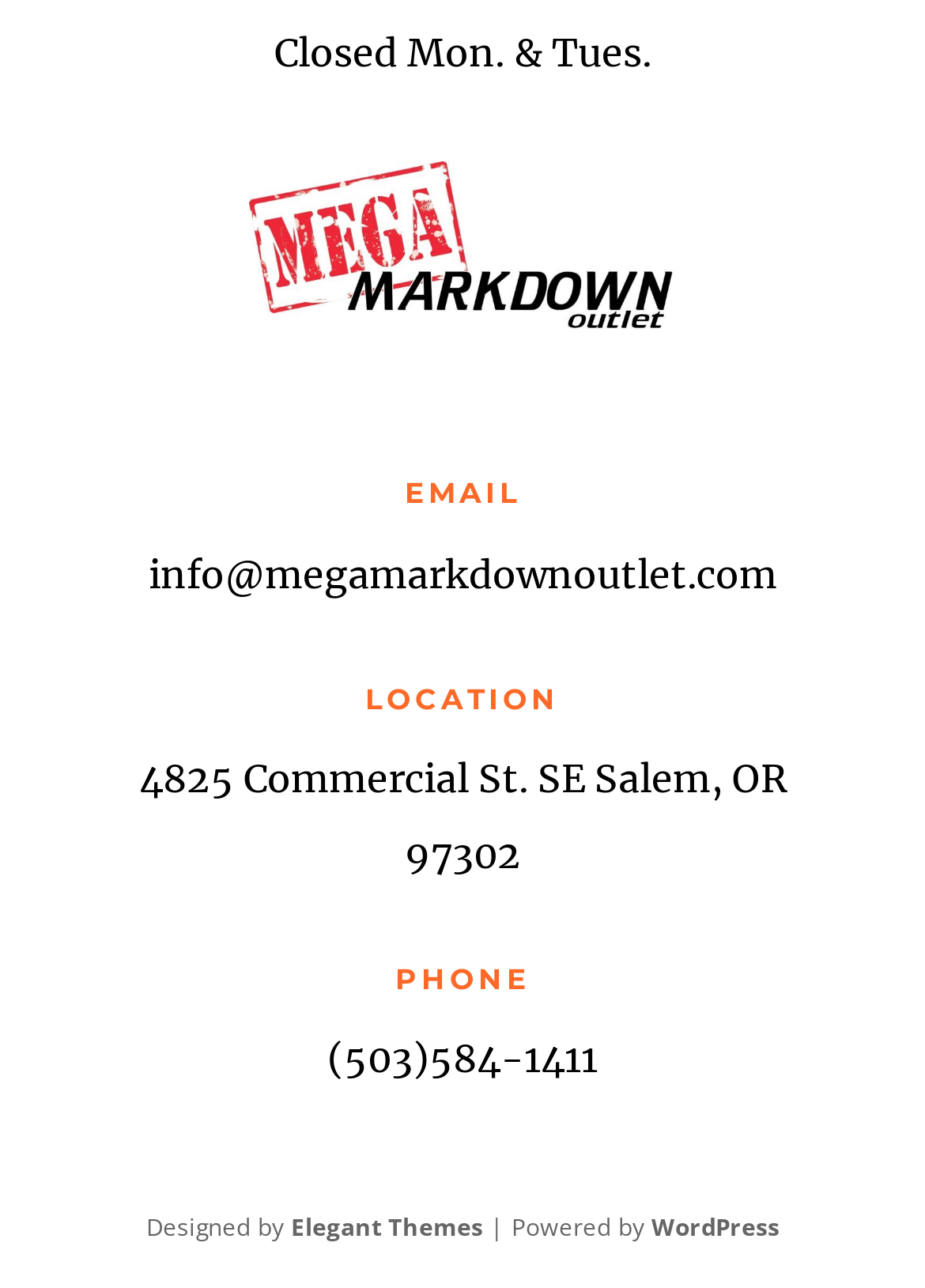Respond to the following query with just one word or a short phrase: 
What are the days the outlet is closed?

Mon. & Tues.